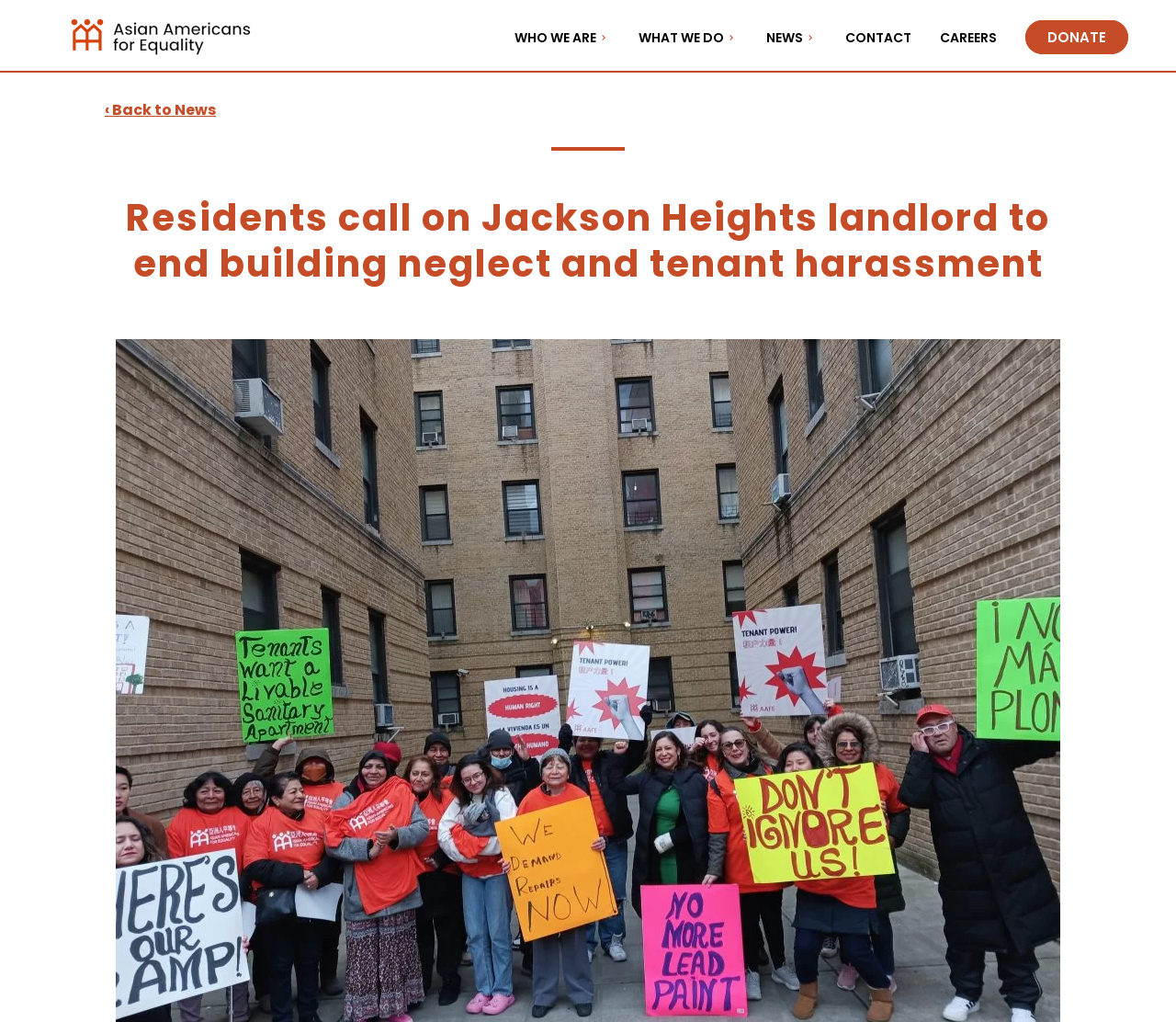Please specify the bounding box coordinates in the format (top-left x, top-left y, bottom-right x, bottom-right y), with all values as floating point numbers between 0 and 1. Identify the bounding box of the UI element described by: Donate

[0.872, 0.02, 0.959, 0.053]